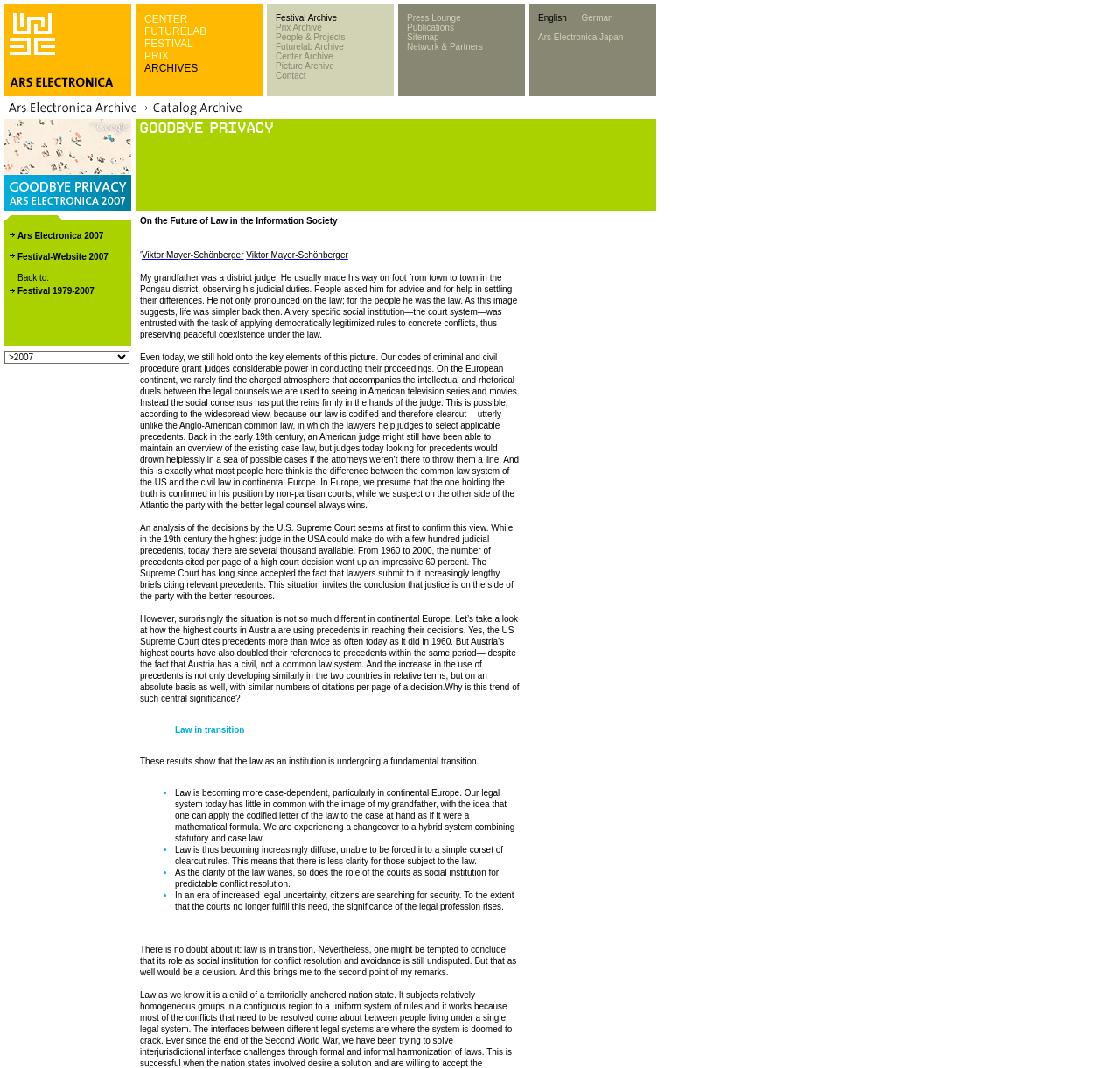Describe the entire webpage, focusing on both content and design.

The webpage is titled "Ars Electronica Katalogartikel" and features a layout with multiple sections and elements. At the top, there is a table with two rows, each containing several cells with images, links, and text. The first row has a prominent image on the left, followed by a cell with the text "www.aec.at" and several small images. The second row has a series of links, including "CENTER FUTURELAB FESTIVAL PRIX ARCHIVES", and several images.

Below this table, there is a long horizontal menu with multiple links, including "Festival Archive", "Prix Archive", "People & Projects", and others. This menu is divided into several sections, each with its own set of links.

Further down the page, there is another section with a series of links, including "Press Lounge", "Publications", "Sitemap", and "Network & Partners". This section is followed by a language selection menu with options for English, German, and Japanese.

The page also features several images scattered throughout, including a large image at the bottom that spans the entire width of the page. There are also several smaller images and icons throughout the page, often used to decorate the links and sections.

Overall, the page has a complex layout with many different elements, but it is organized in a way that makes it easy to navigate and find specific information.